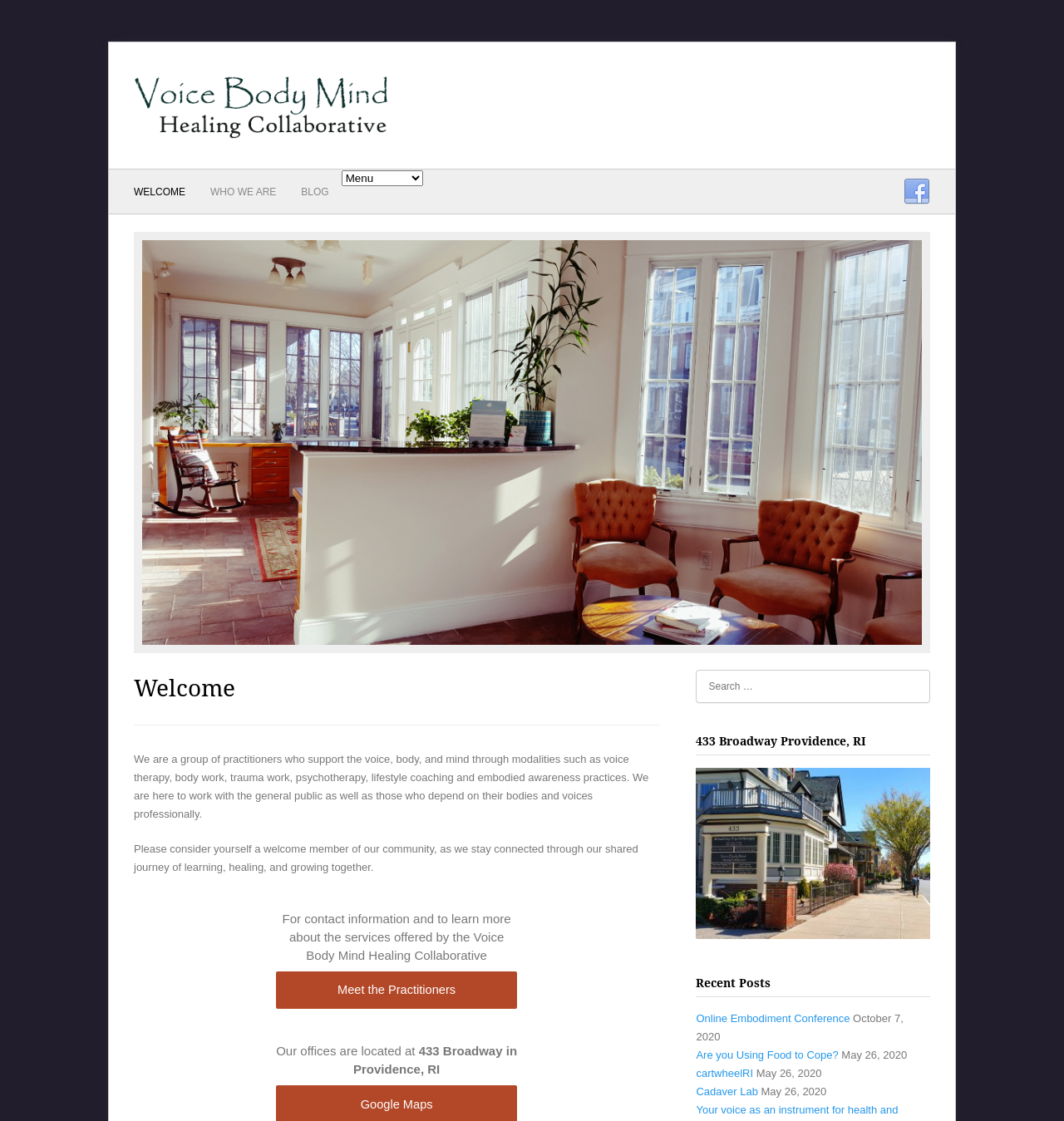Answer this question using a single word or a brief phrase:
What is the name of the collaborative?

Voice Body Mind Healing Collaborative